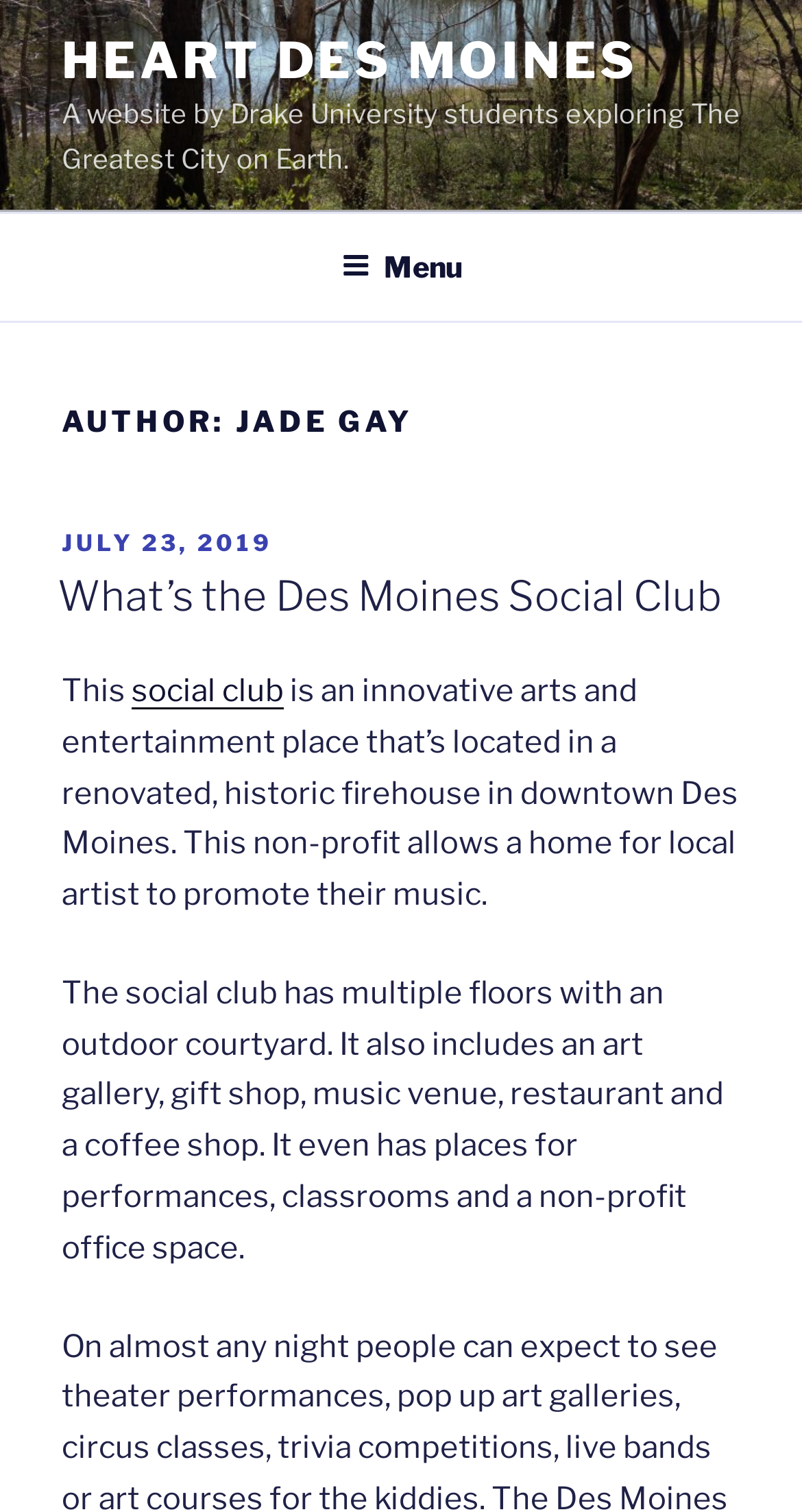Give the bounding box coordinates for this UI element: "Menu". The coordinates should be four float numbers between 0 and 1, arranged as [left, top, right, bottom].

[0.388, 0.143, 0.612, 0.21]